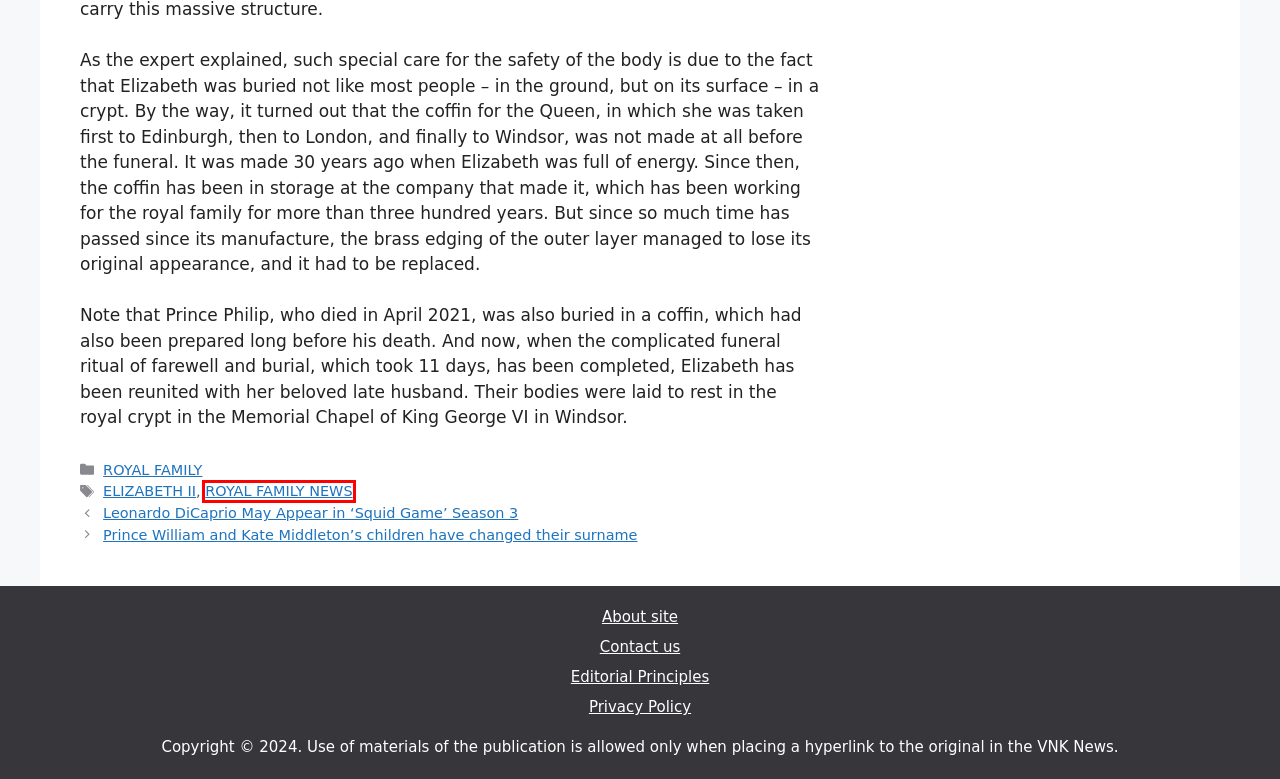You have a screenshot of a webpage with a red bounding box around a UI element. Determine which webpage description best matches the new webpage that results from clicking the element in the bounding box. Here are the candidates:
A. Editorial Principles | Celebrity News
B. About site | Celebrity News
C. Latest Royal Family News: gossip, rumors and scandals
D. Privacy Policy | Celebrity News
E. Contact us | Celebrity News
F. Leonardo DiCaprio May Appear in ‘Squid Game’ Season 3 | Entertainment
G. ROYAL FAMILY NEWS
H. ELIZABETH II

G